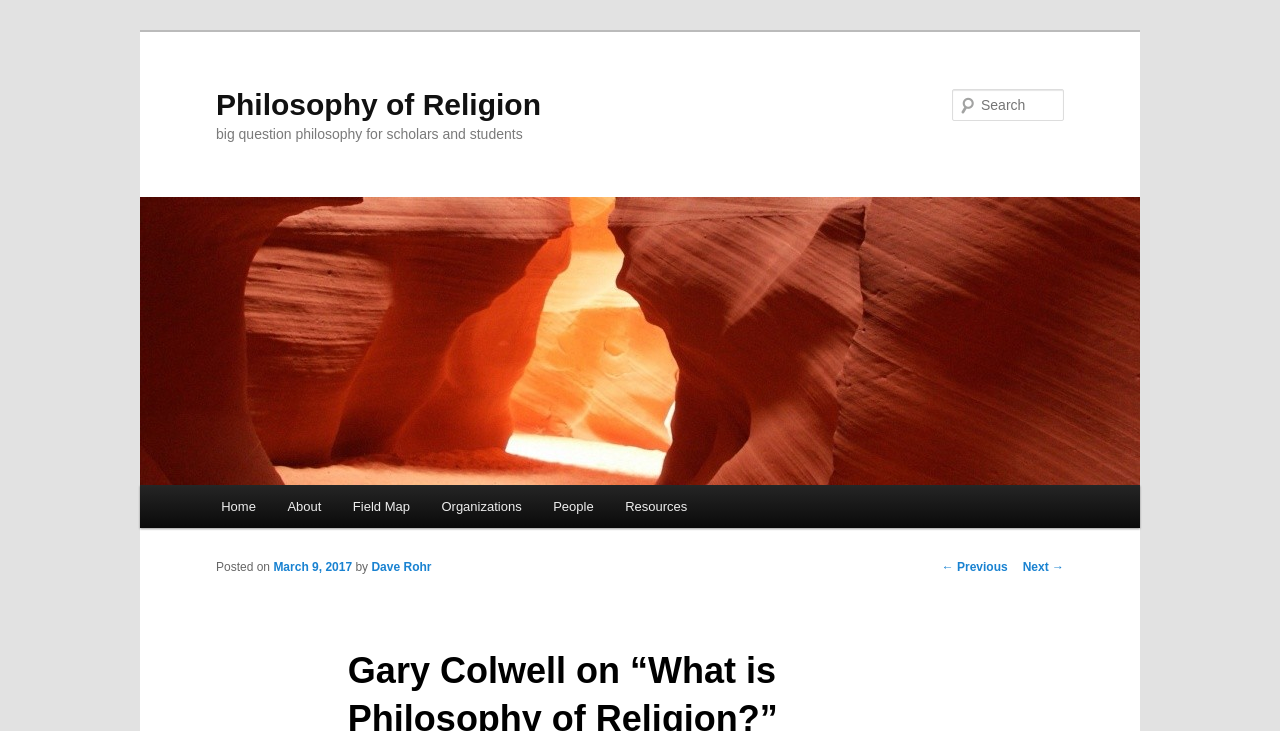Give a concise answer using one word or a phrase to the following question:
How many main menu items are there?

6